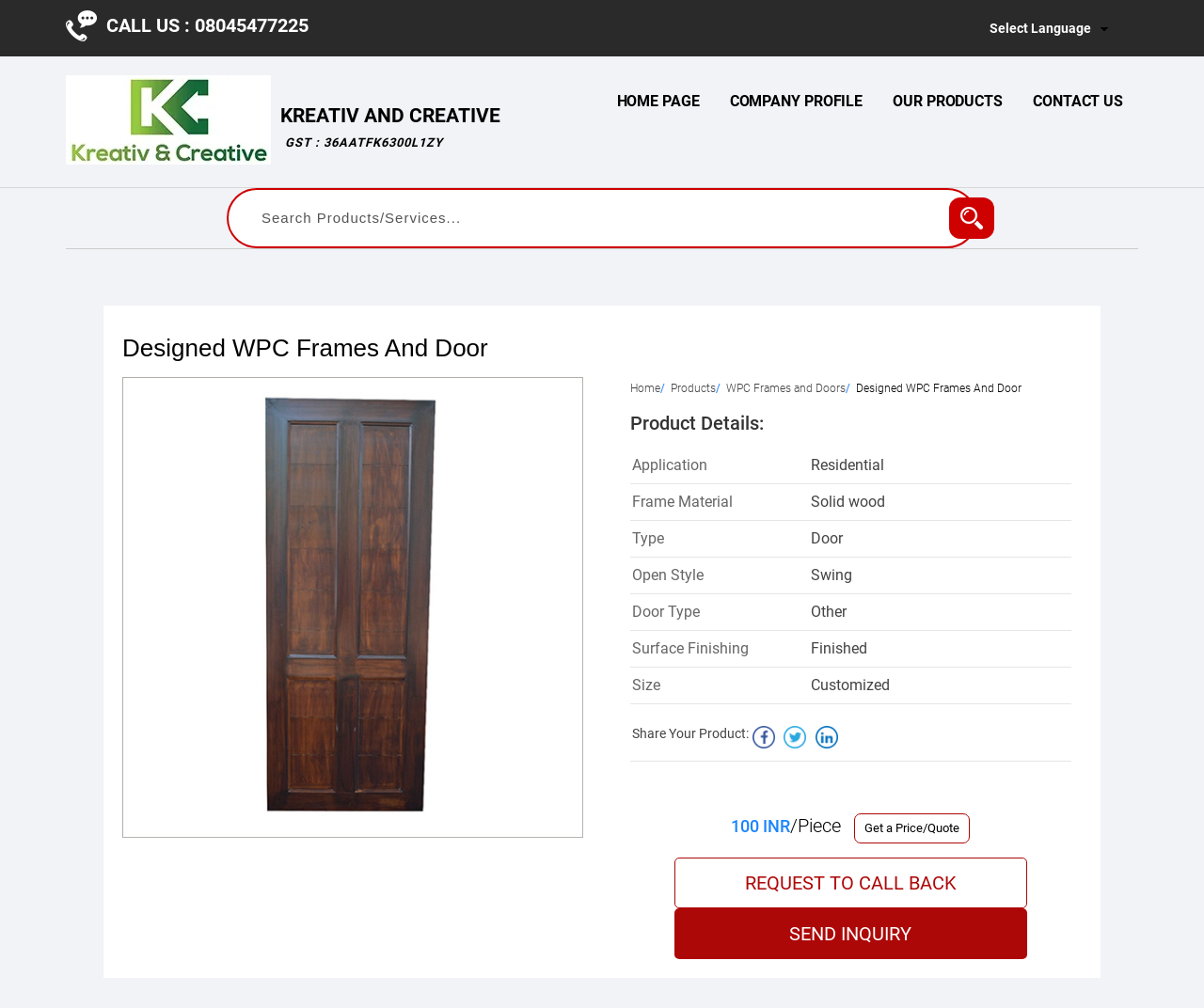Using the webpage screenshot and the element description Home, determine the bounding box coordinates. Specify the coordinates in the format (top-left x, top-left y, bottom-right x, bottom-right y) with values ranging from 0 to 1.

[0.523, 0.379, 0.548, 0.392]